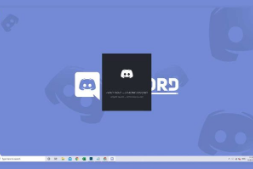Respond with a single word or phrase for the following question: 
What is the theme of the login window?

Dark